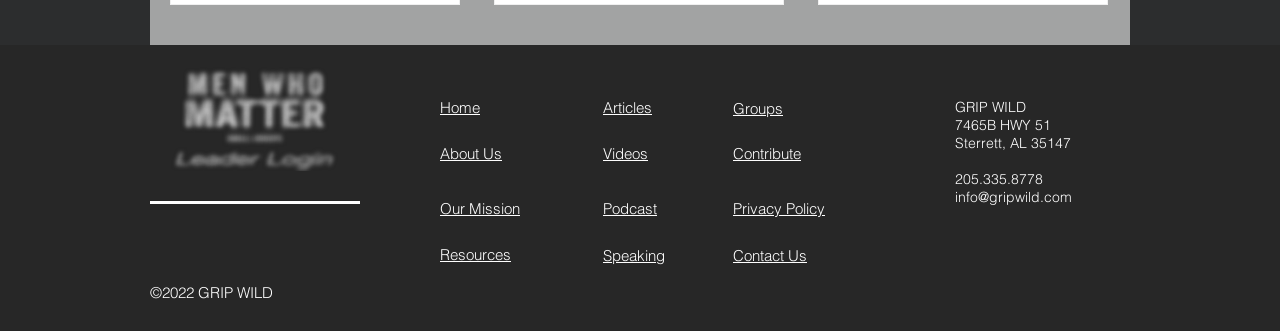Please provide a brief answer to the following inquiry using a single word or phrase:
What is the email address on the webpage?

info@gripwild.com